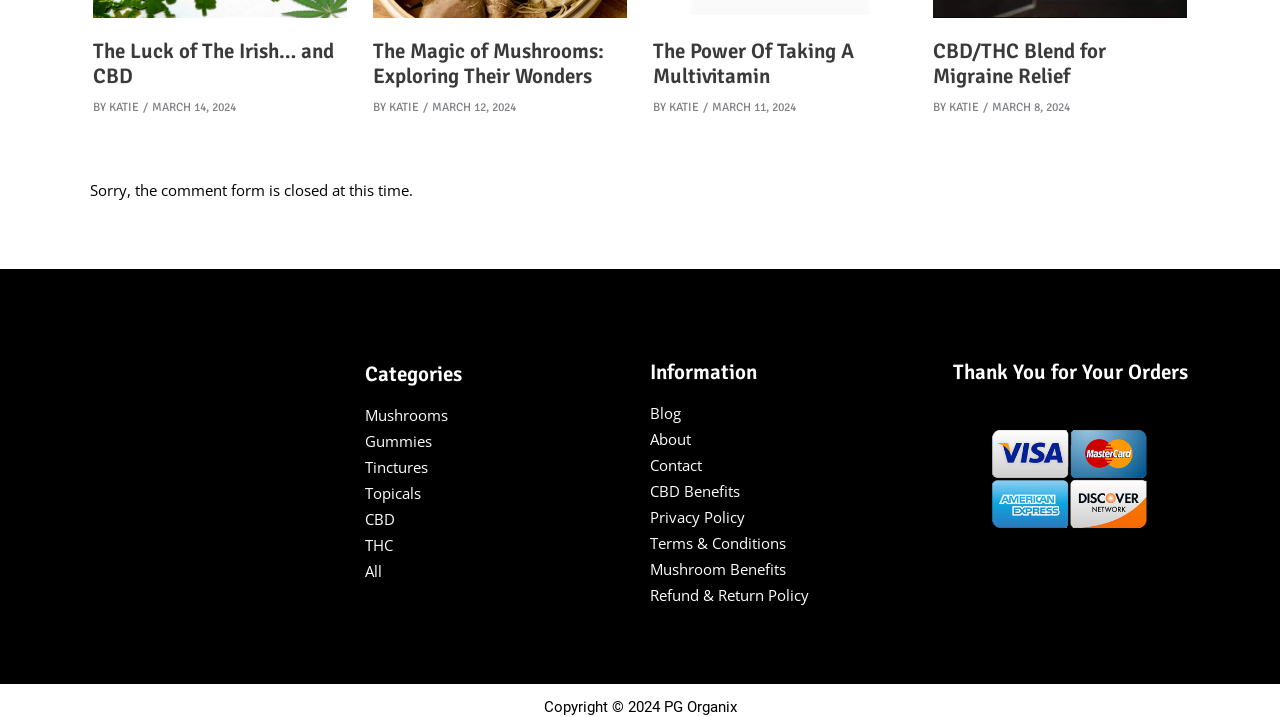Respond with a single word or phrase to the following question:
Who is the author of the articles on this webpage?

KATIE